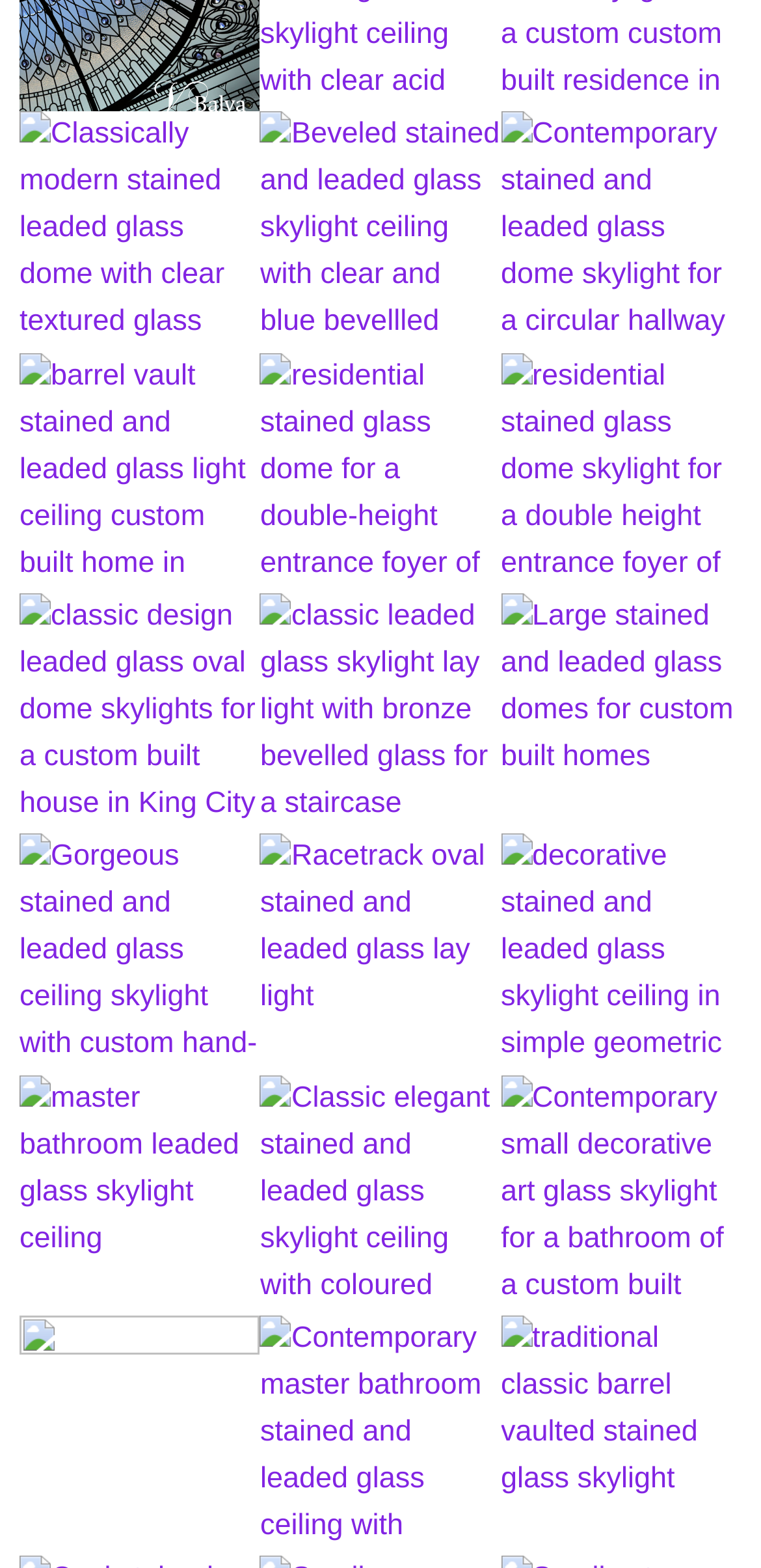What is the location of the custom built house in the fifth image?
Provide a detailed and well-explained answer to the question.

The fifth image is described as 'residential stained glass dome for a double-height entrance foyer of a custom built residence in Vaughn', which suggests that the location of the custom built house in the fifth image is Vaughn.